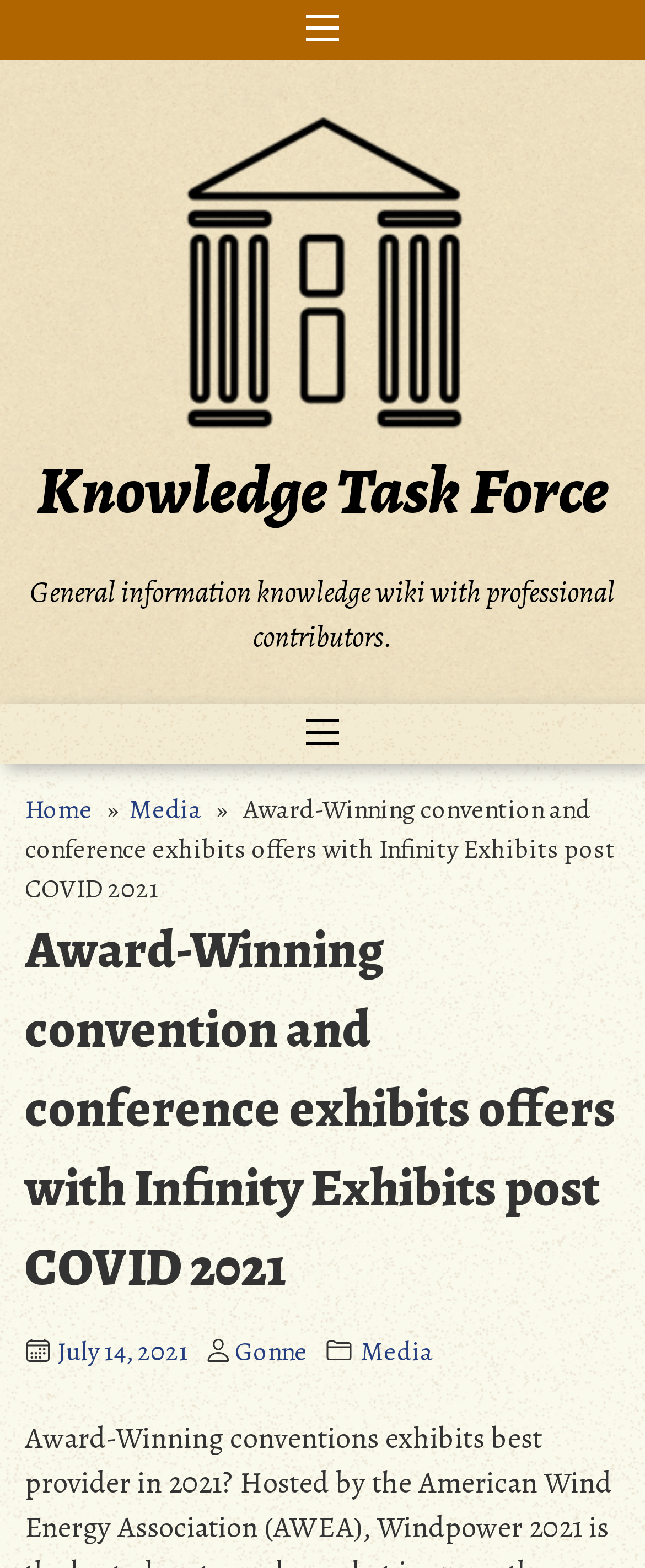Specify the bounding box coordinates for the region that must be clicked to perform the given instruction: "View Media page".

[0.2, 0.505, 0.313, 0.528]